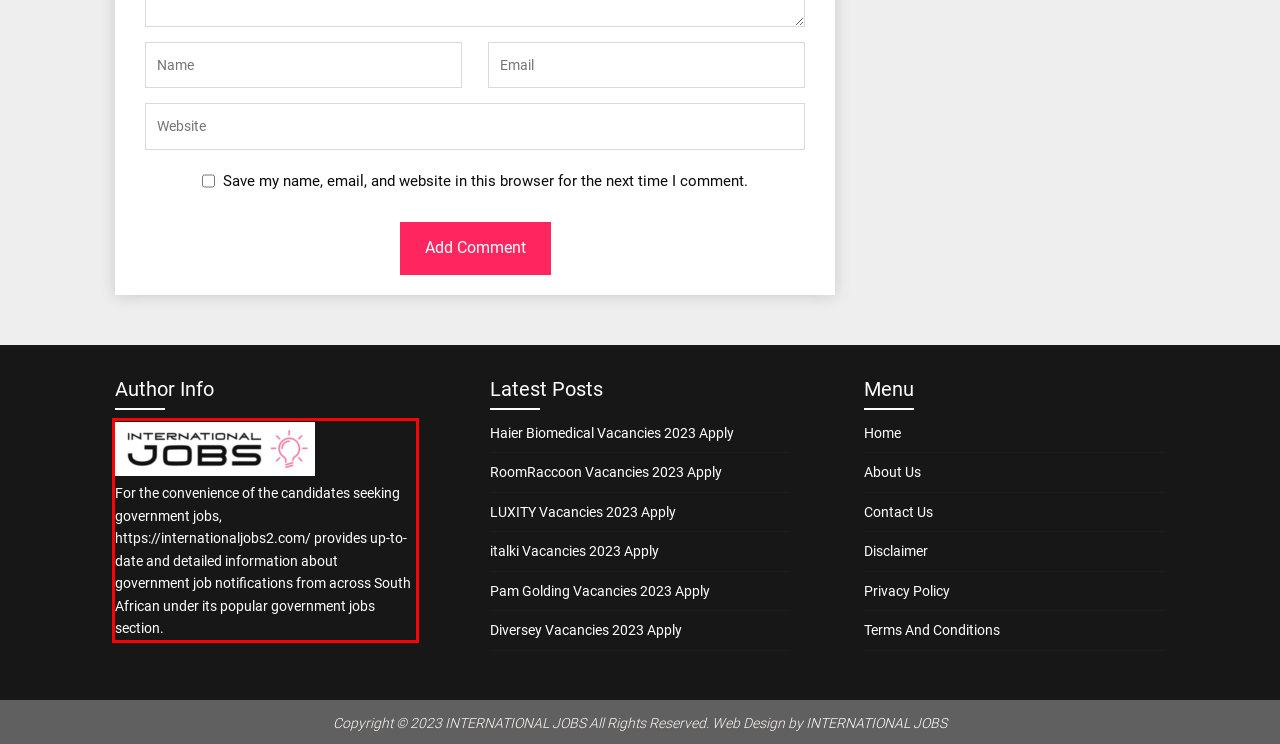Please examine the screenshot of the webpage and read the text present within the red rectangle bounding box.

For the convenience of the candidates seeking government jobs, https://internationaljobs2.com/ provides up-to-date and detailed information about government job notifications from across South African under its popular government jobs section.